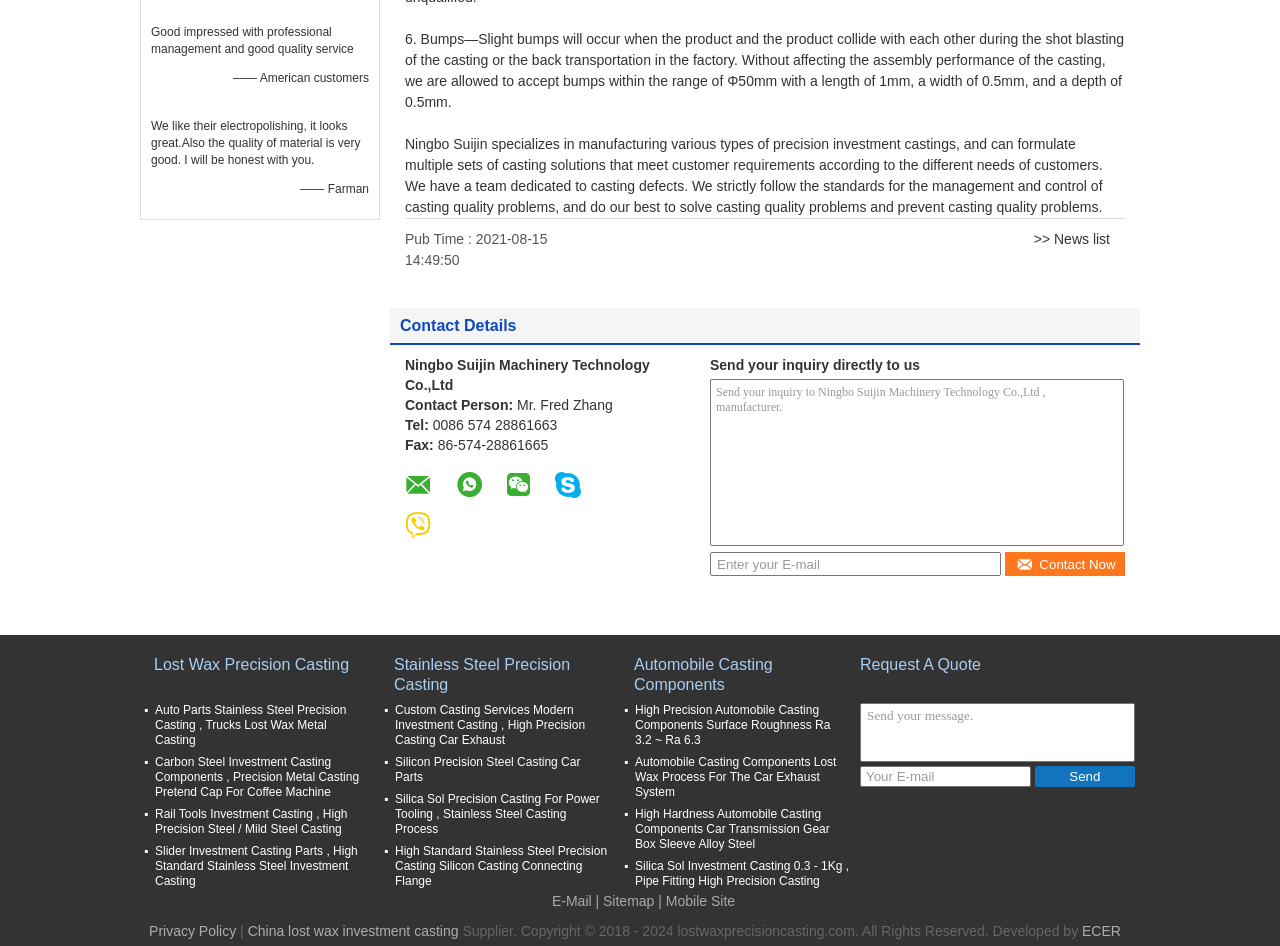Review the image closely and give a comprehensive answer to the question: What is the publication date of the news article?

I found the publication date by looking at the 'Pub Time' element, which explicitly states the date as '2021-08-15 14:49:50'.